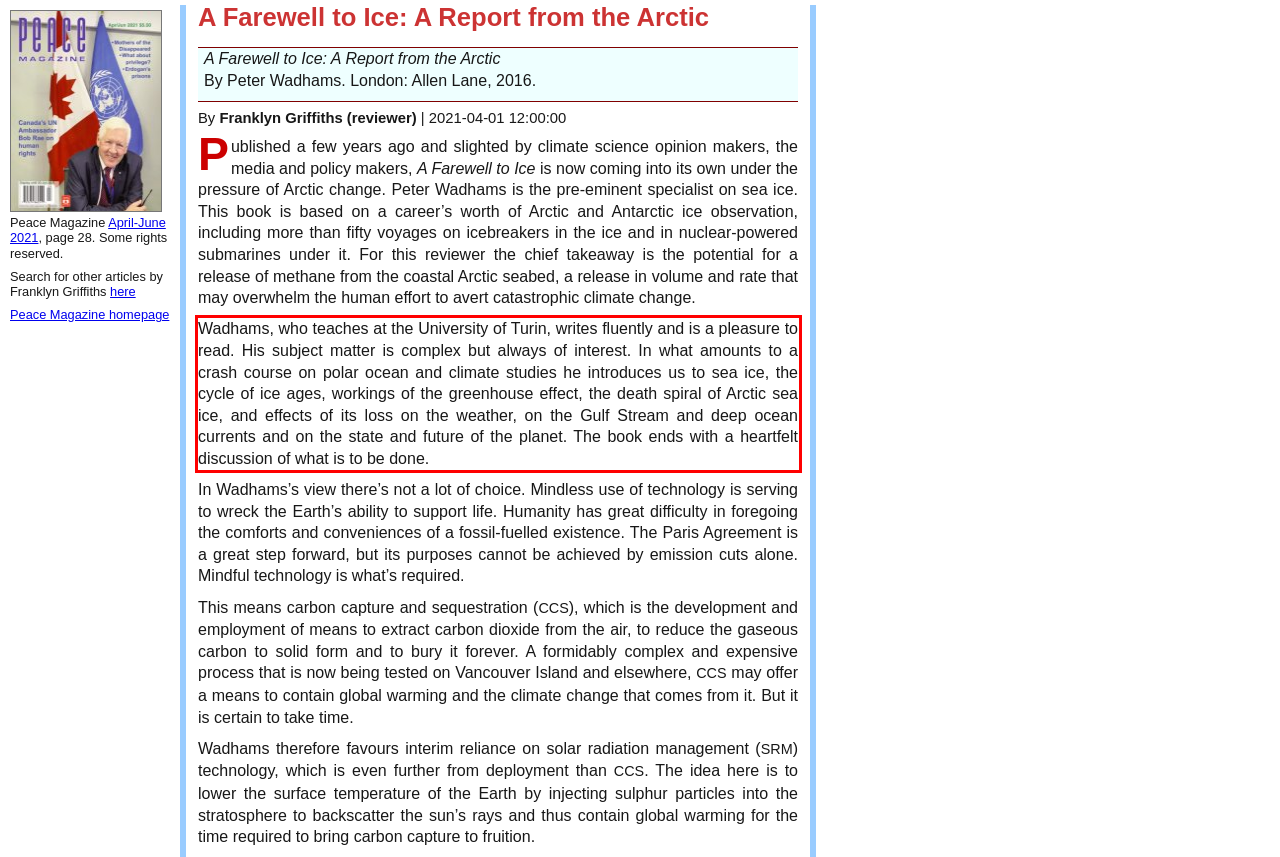You are given a screenshot showing a webpage with a red bounding box. Perform OCR to capture the text within the red bounding box.

Wadhams, who teaches at the University of Turin, writes fluently and is a pleasure to read. His subject matter is complex but always of interest. In what amounts to a crash course on polar ocean and climate studies he introduces us to sea ice, the cycle of ice ages, workings of the greenhouse effect, the death spiral of Arctic sea ice, and effects of its loss on the weather, on the Gulf Stream and deep ocean currents and on the state and future of the planet. The book ends with a heartfelt discussion of what is to be done.